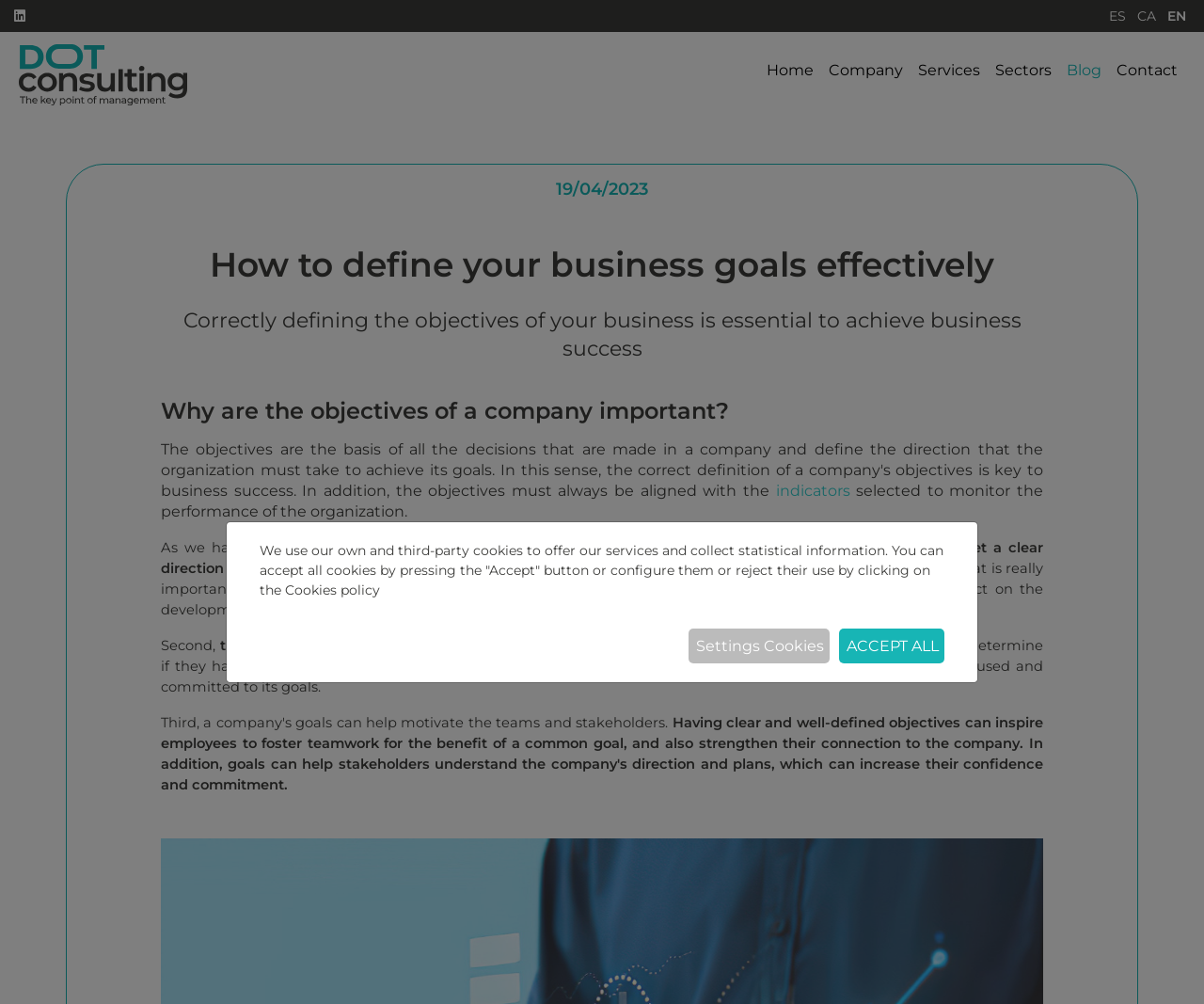Please provide the bounding box coordinates for the element that needs to be clicked to perform the instruction: "Click the 'Home' link". The coordinates must consist of four float numbers between 0 and 1, formatted as [left, top, right, bottom].

[0.63, 0.052, 0.682, 0.11]